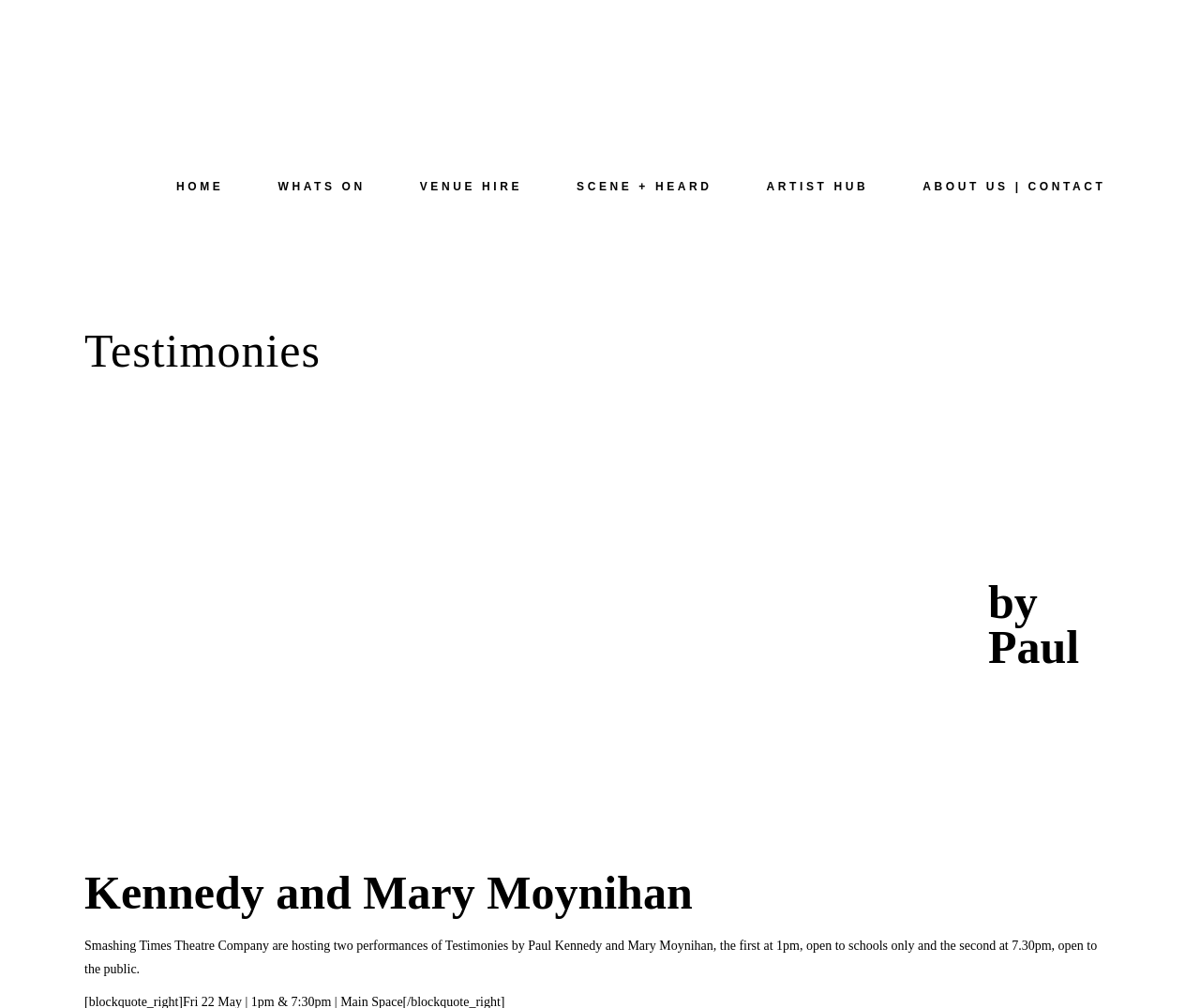Find the bounding box coordinates of the clickable area that will achieve the following instruction: "view the Testimonies image".

[0.07, 0.566, 0.808, 0.845]